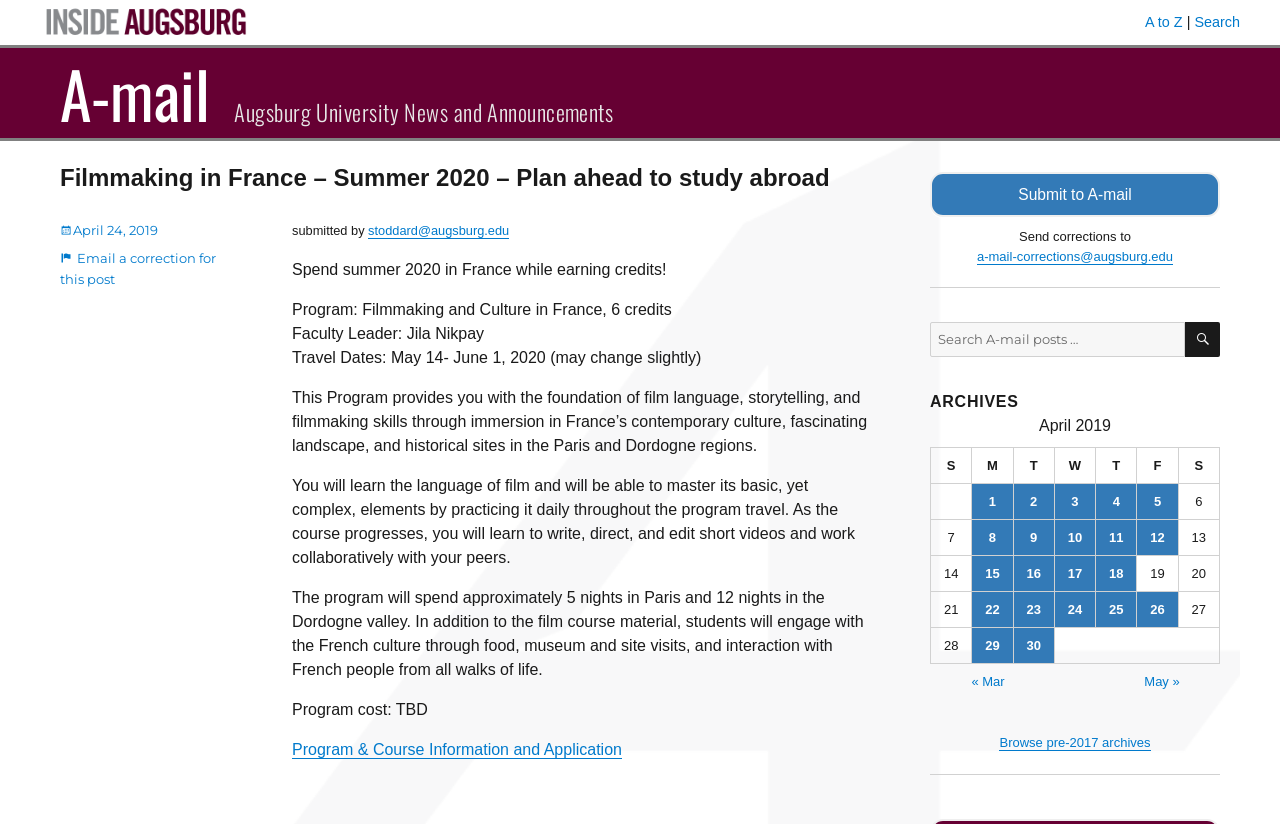Please provide the bounding box coordinates in the format (top-left x, top-left y, bottom-right x, bottom-right y). Remember, all values are floating point numbers between 0 and 1. What is the bounding box coordinate of the region described as: Paradise Oil

None